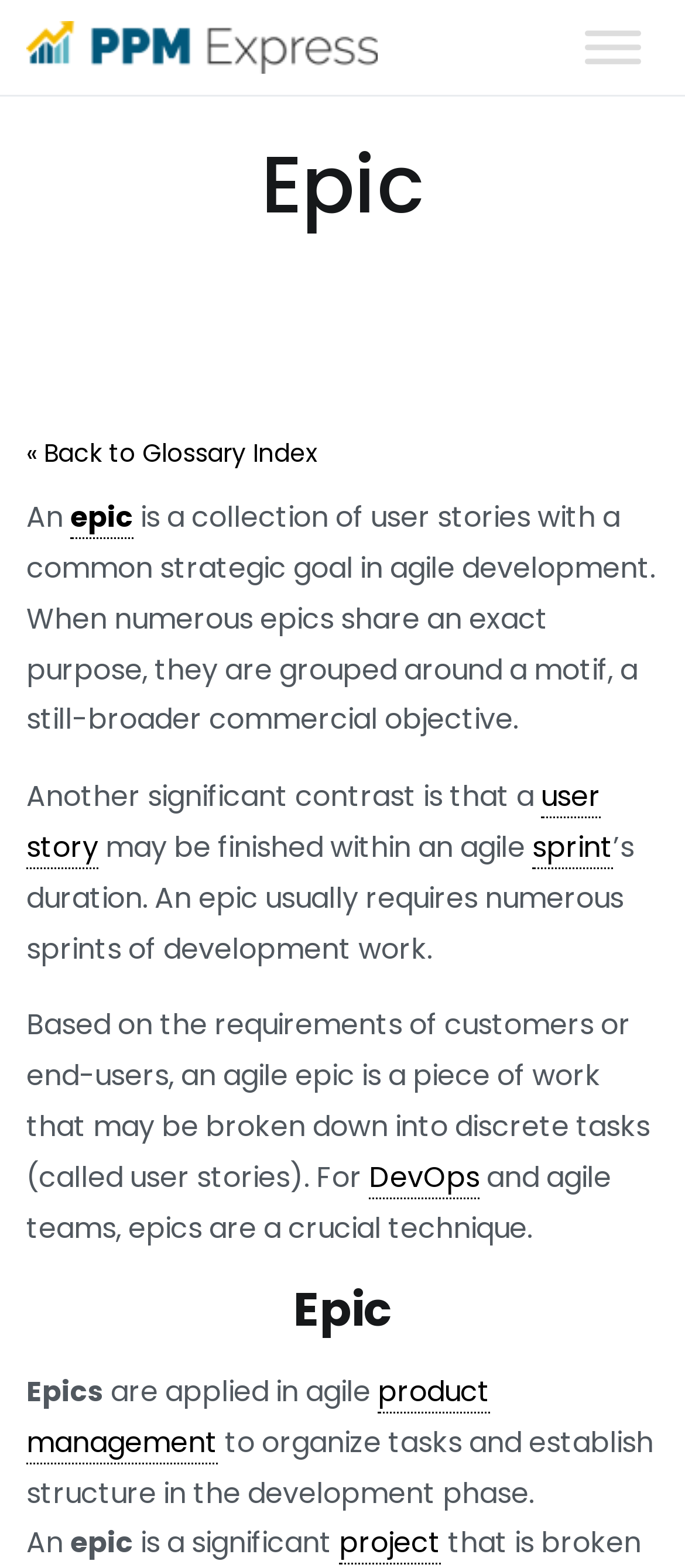Identify the bounding box coordinates of the region I need to click to complete this instruction: "Toggle the menu".

[0.854, 0.019, 0.936, 0.041]